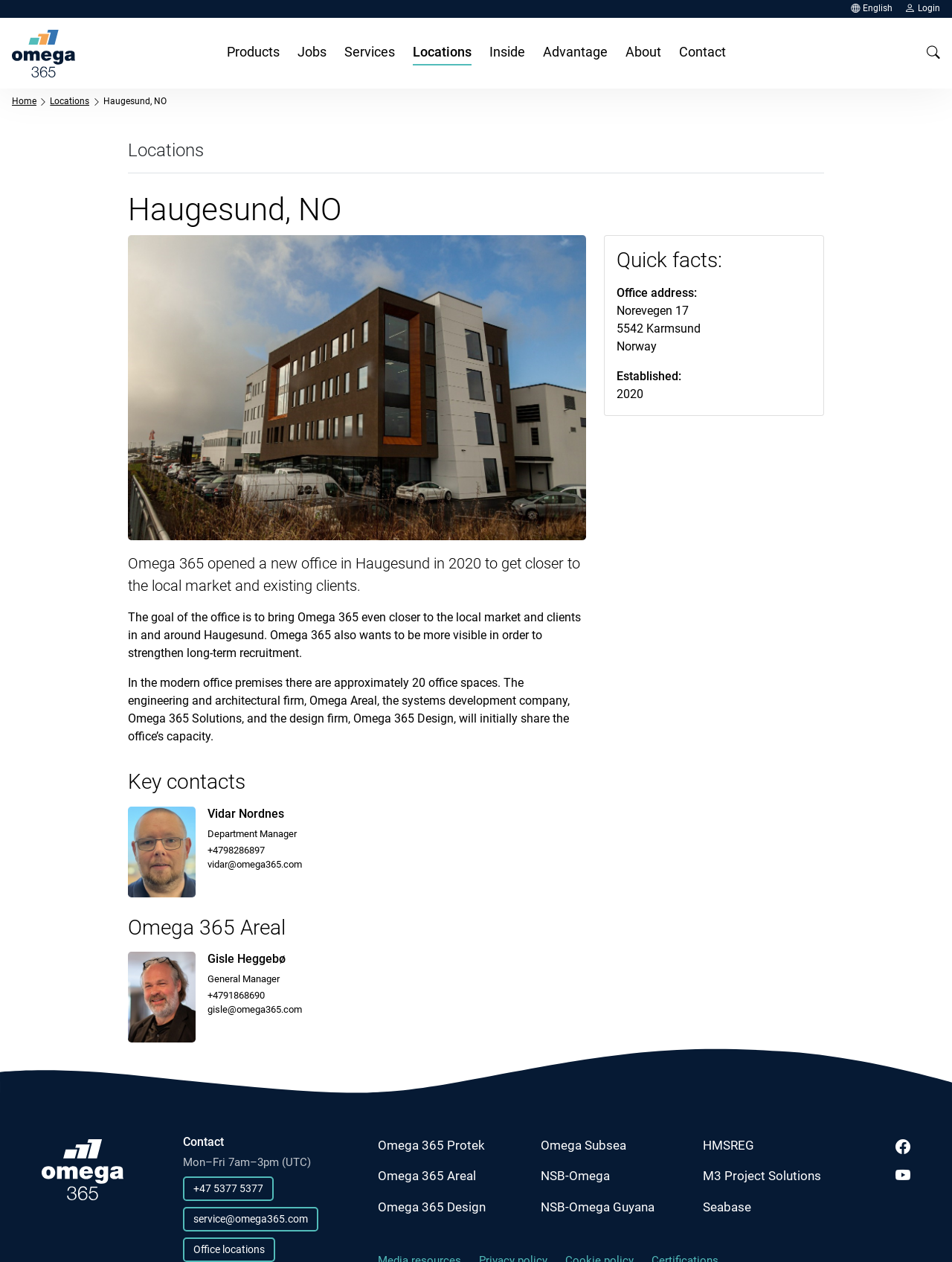Indicate the bounding box coordinates of the element that needs to be clicked to satisfy the following instruction: "Check the breadcrumbs navigation". The coordinates should be four float numbers between 0 and 1, i.e., [left, top, right, bottom].

None